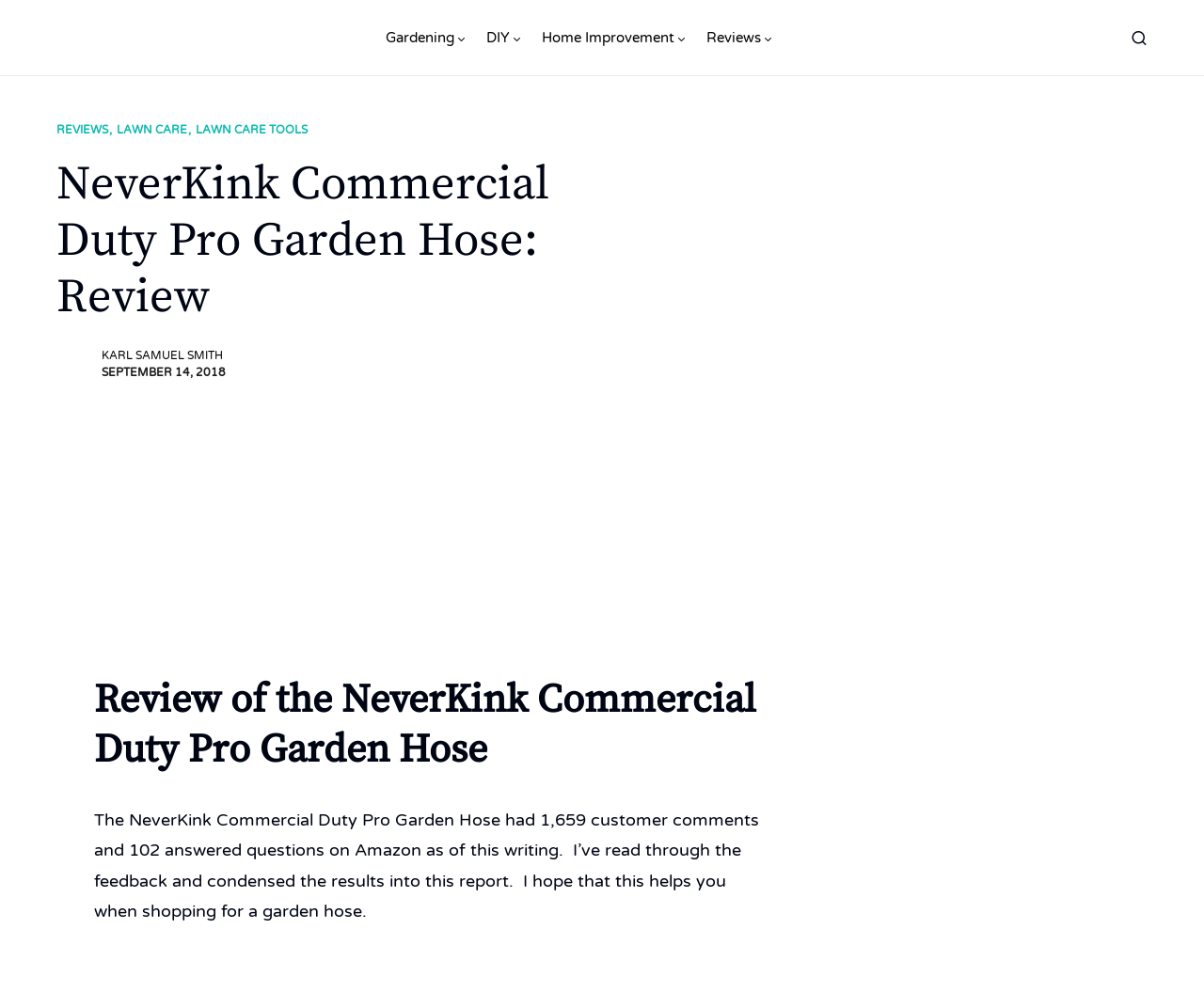From the screenshot, find the bounding box of the UI element matching this description: "Lawn Care". Supply the bounding box coordinates in the form [left, top, right, bottom], each a float between 0 and 1.

[0.097, 0.124, 0.155, 0.137]